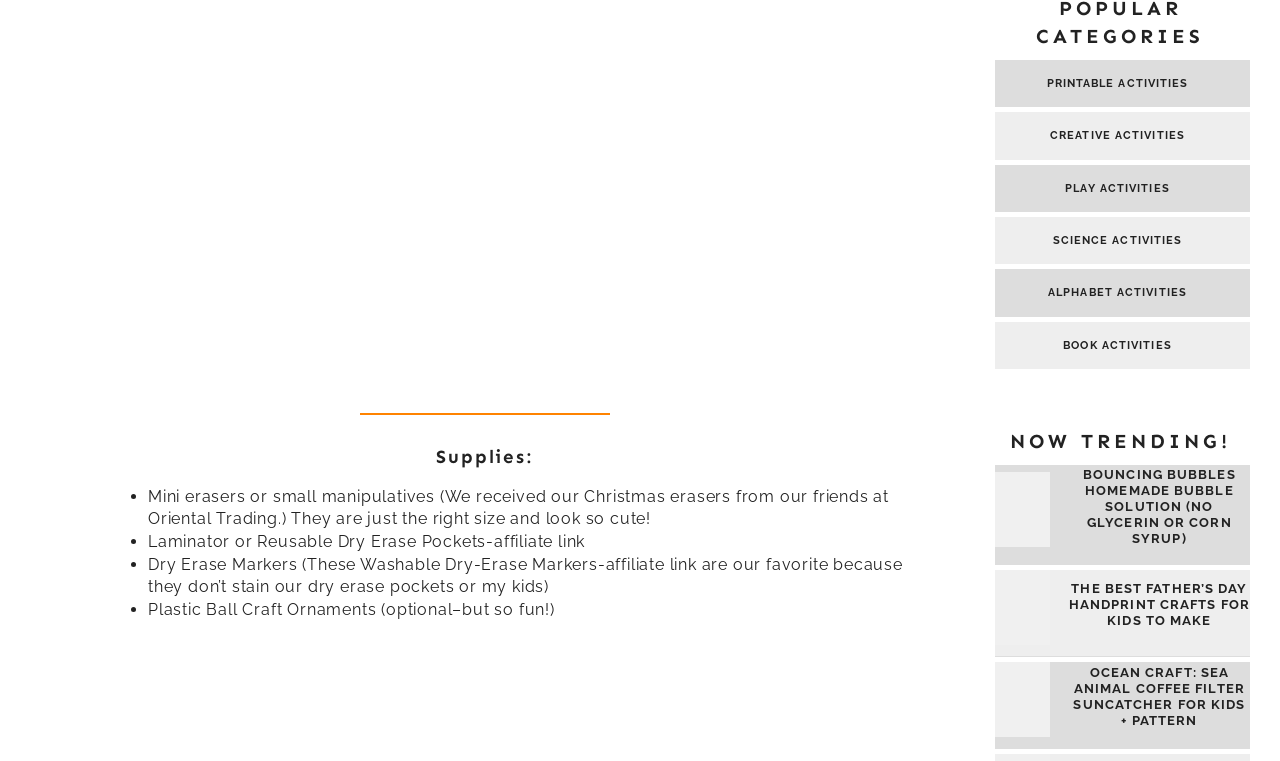Locate the bounding box of the UI element described by: "Washable Dry-Erase Markers-affiliate link" in the given webpage screenshot.

[0.281, 0.729, 0.544, 0.754]